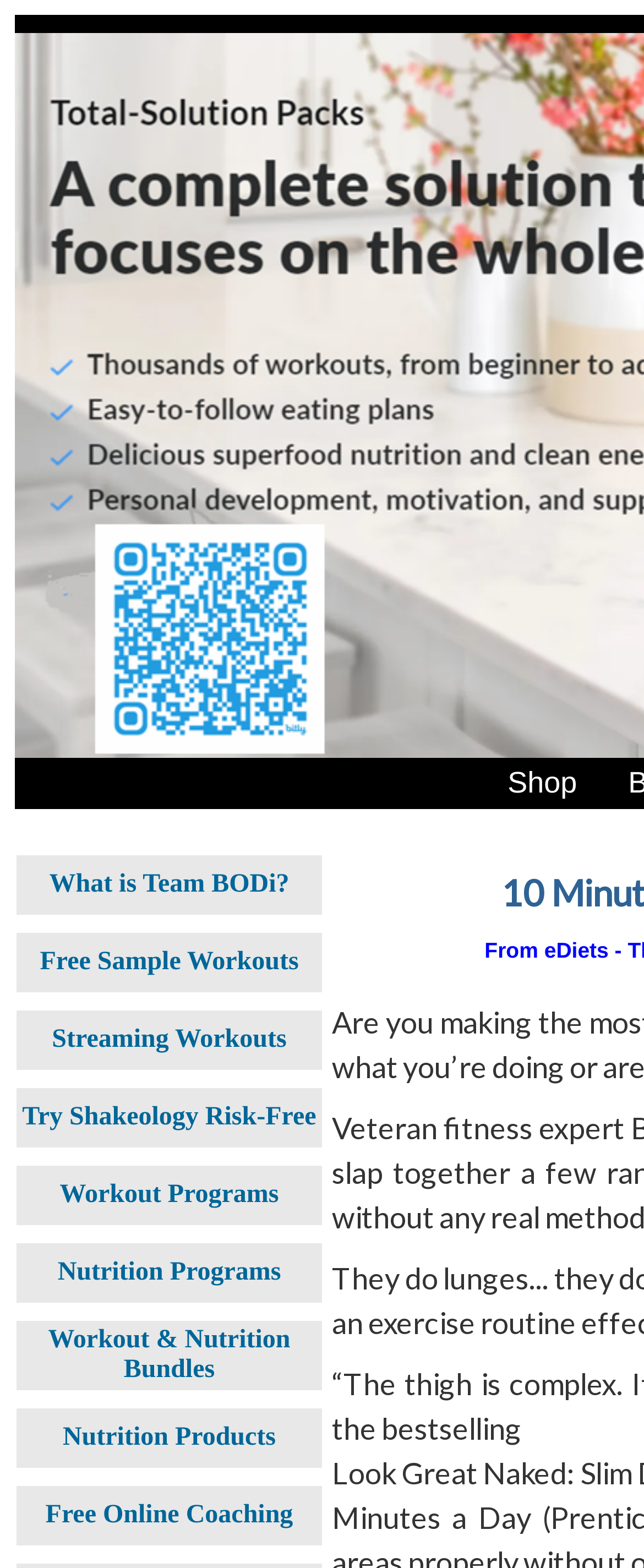Find the bounding box coordinates of the element you need to click on to perform this action: 'View 'Workout Programs''. The coordinates should be represented by four float values between 0 and 1, in the format [left, top, right, bottom].

[0.093, 0.753, 0.433, 0.771]